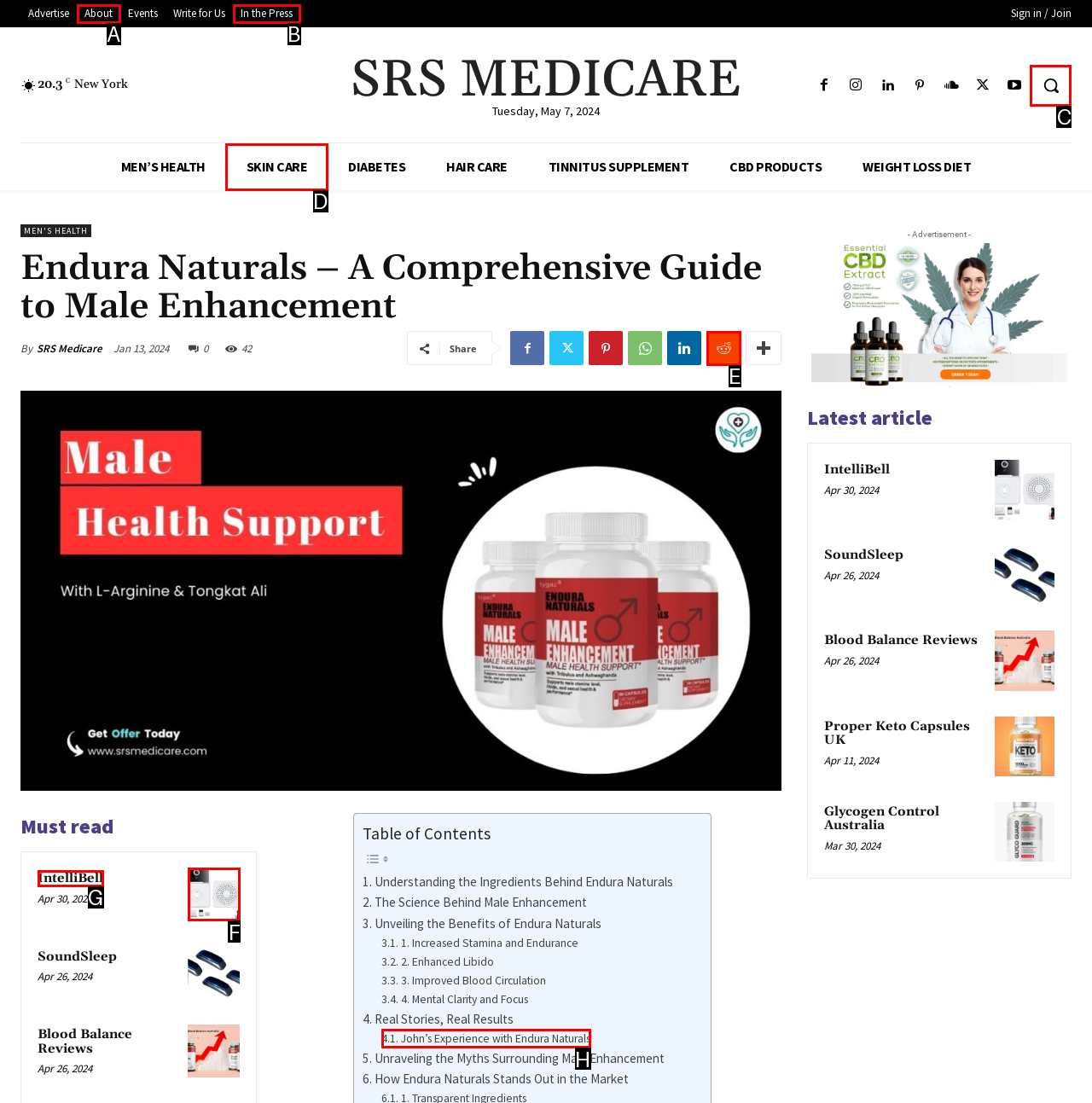Determine the HTML element to be clicked to complete the task: Click on the 'IntelliBell' link. Answer by giving the letter of the selected option.

F